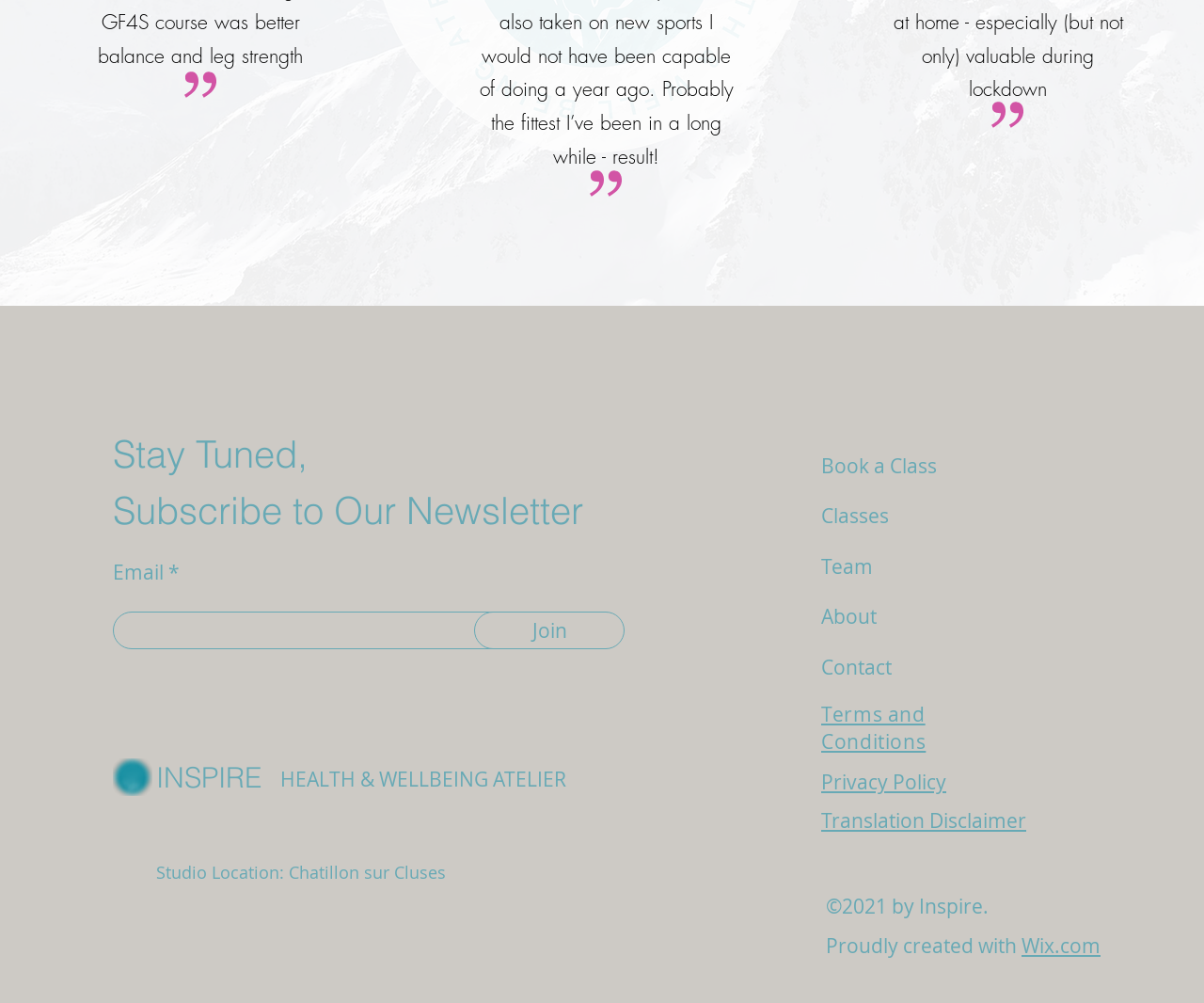What is the studio location?
Based on the image, answer the question with as much detail as possible.

I found the studio location by looking at the static text element that says 'Studio Location: Chatillon sur Cluses'.